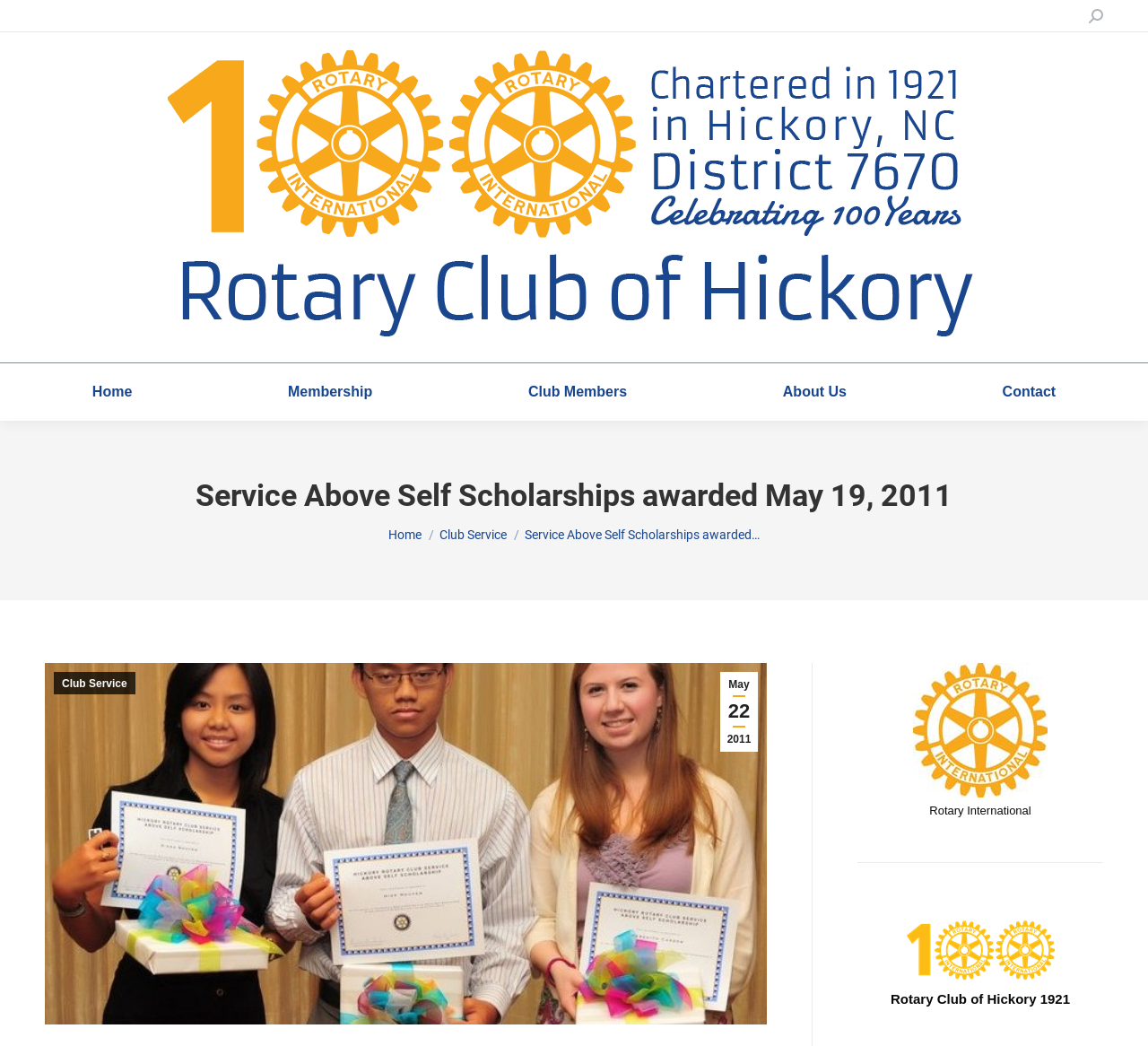Given the description "Club Service", provide the bounding box coordinates of the corresponding UI element.

[0.383, 0.504, 0.441, 0.518]